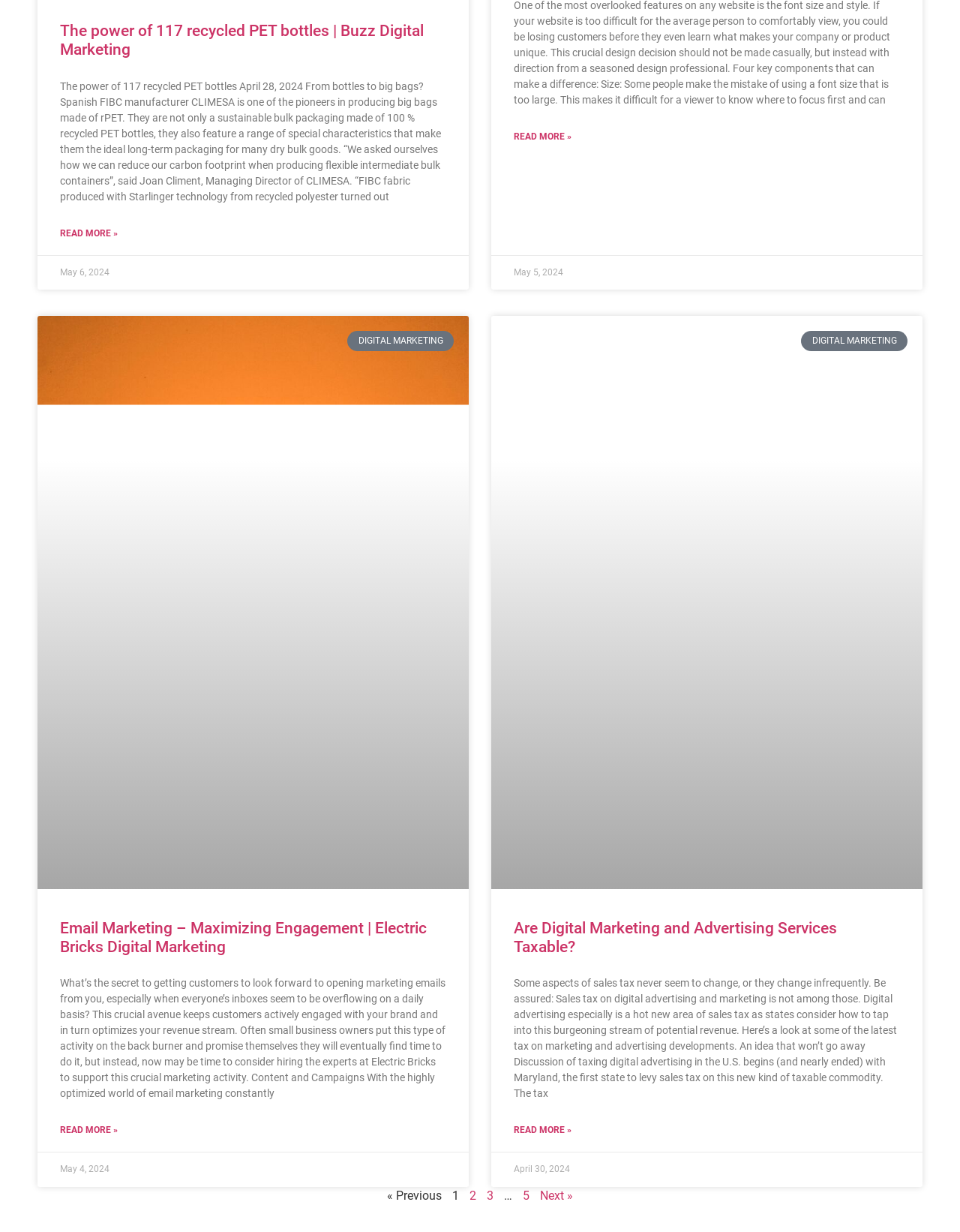What is the title of the first article?
Look at the image and answer the question with a single word or phrase.

The power of 117 recycled PET bottles